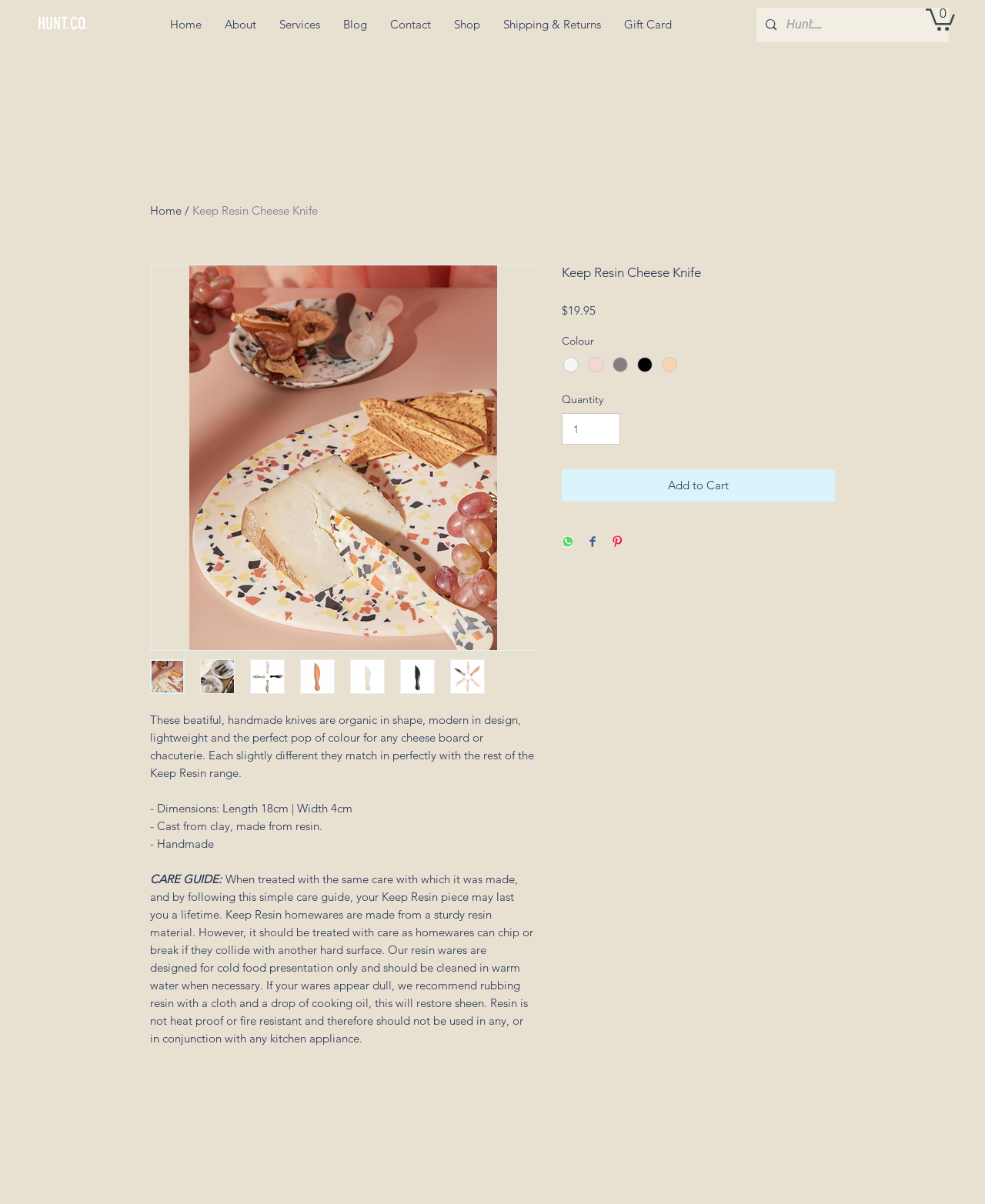Identify the webpage's primary heading and generate its text.

Keep Resin Cheese Knife